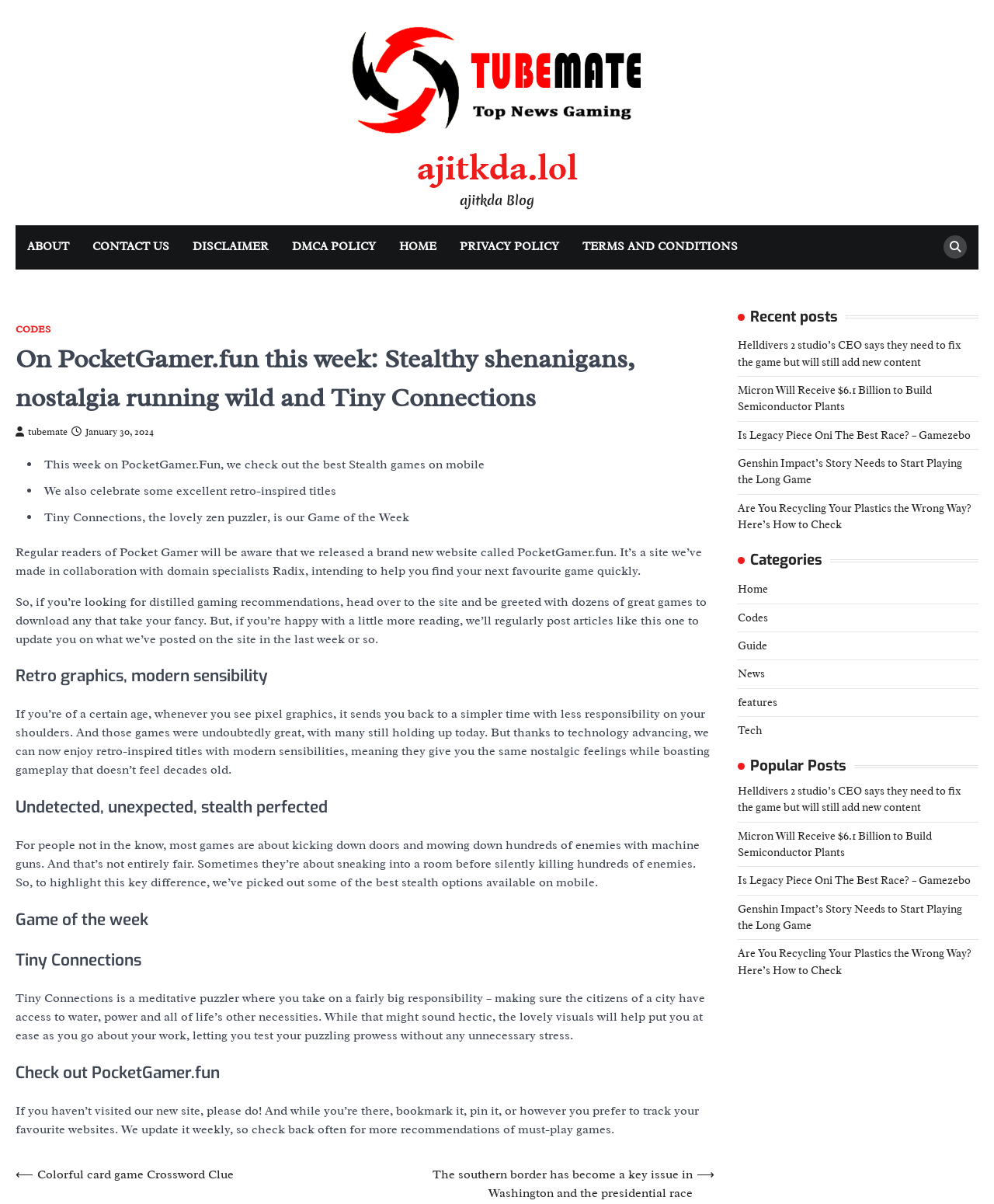Pinpoint the bounding box coordinates of the area that should be clicked to complete the following instruction: "Check out the 'Recent posts'". The coordinates must be given as four float numbers between 0 and 1, i.e., [left, top, right, bottom].

[0.742, 0.256, 0.984, 0.271]